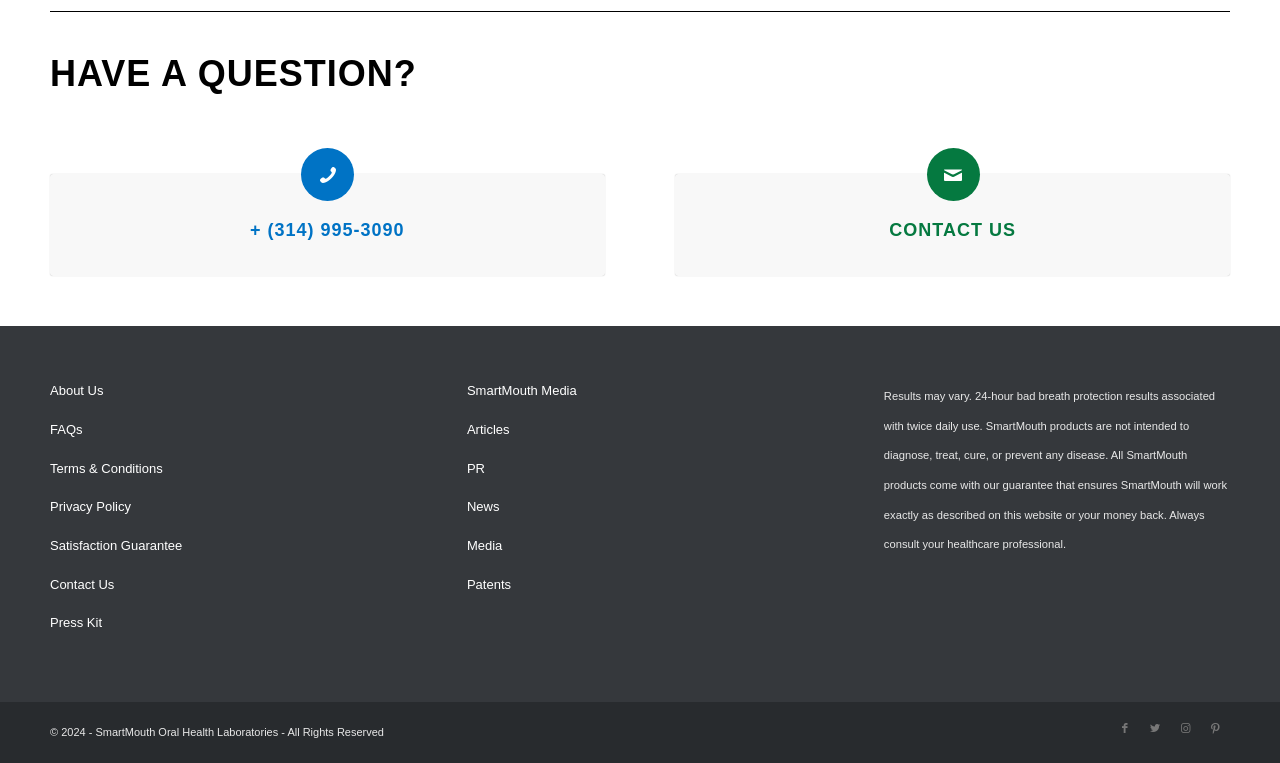Determine the bounding box coordinates of the target area to click to execute the following instruction: "Contact Us."

[0.695, 0.288, 0.794, 0.314]